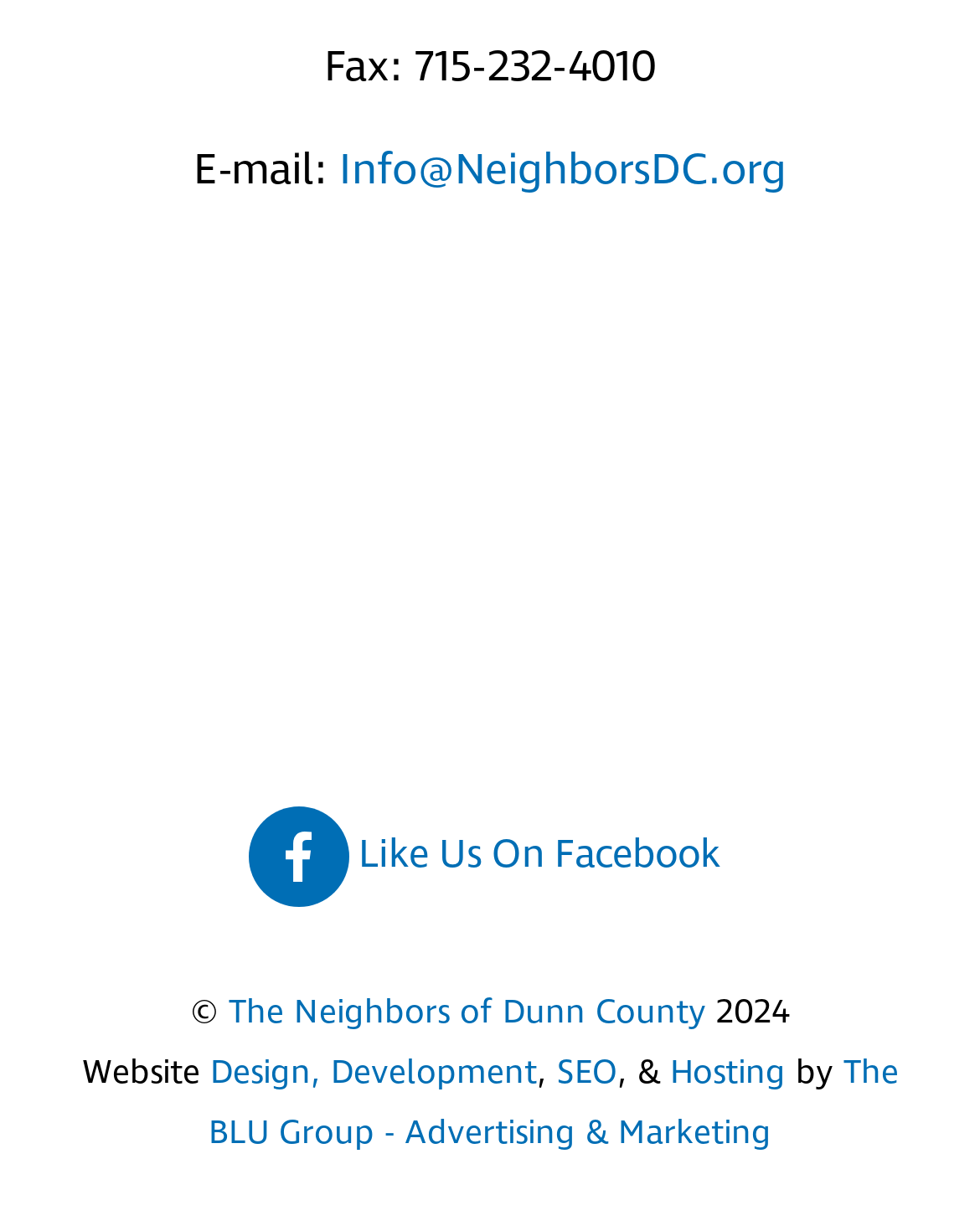What is the fax number?
Look at the image and provide a detailed response to the question.

I found the fax number by looking at the StaticText element with the text 'Fax: 715-232-4010' at the top of the webpage.